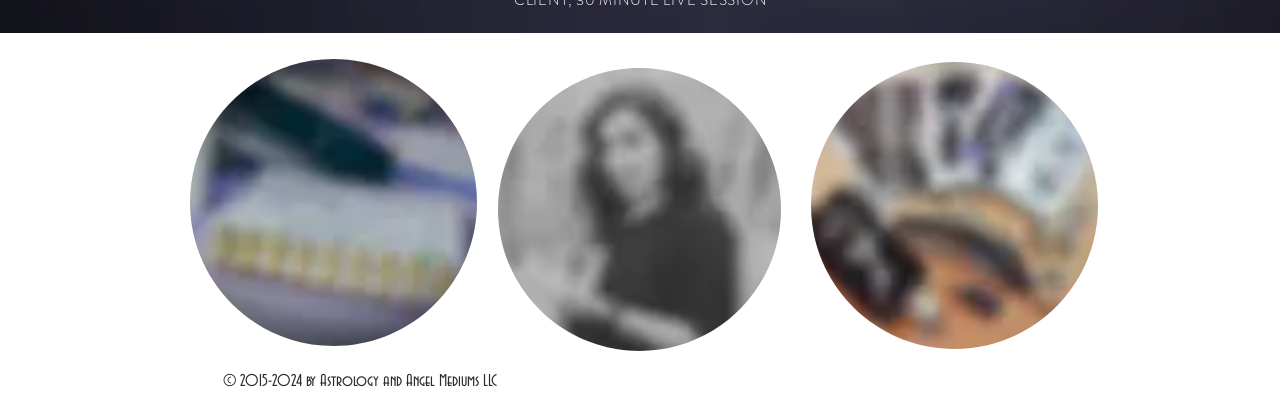Respond to the question below with a concise word or phrase:
How many social media links are there?

5